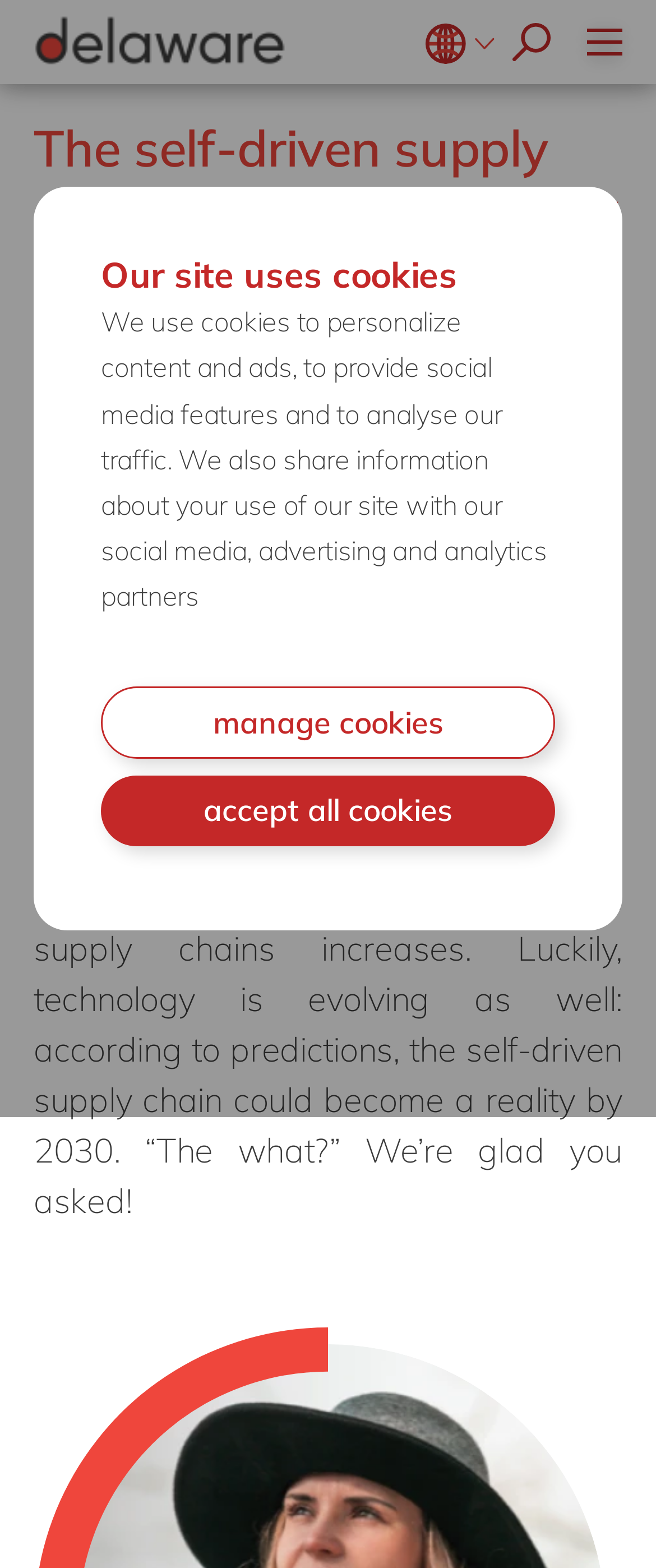Identify the bounding box of the UI component described as: "ID Your Clock".

None